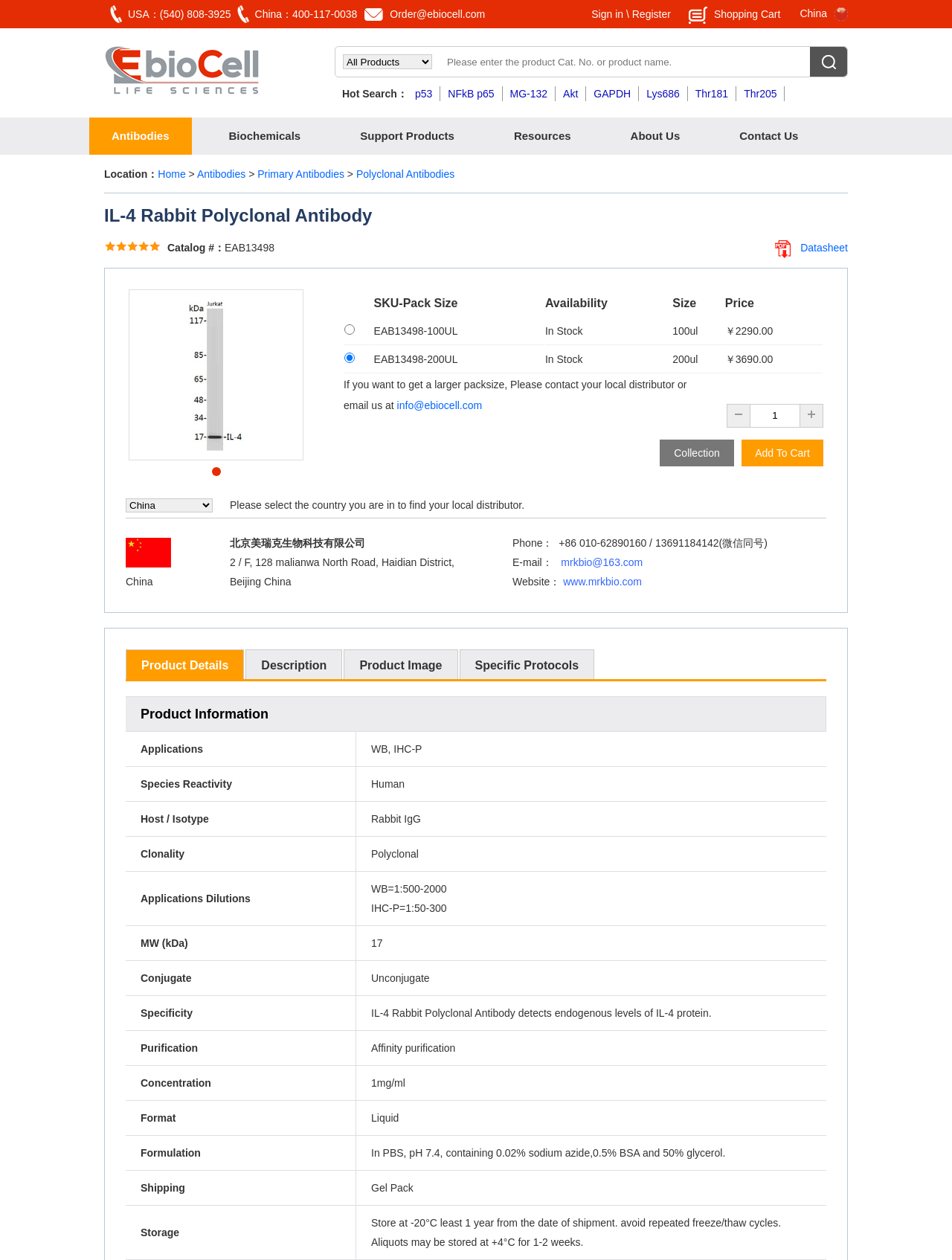Please identify the bounding box coordinates of the element I should click to complete this instruction: 'Visit the 'Science And Technology' category'. The coordinates should be given as four float numbers between 0 and 1, like this: [left, top, right, bottom].

None